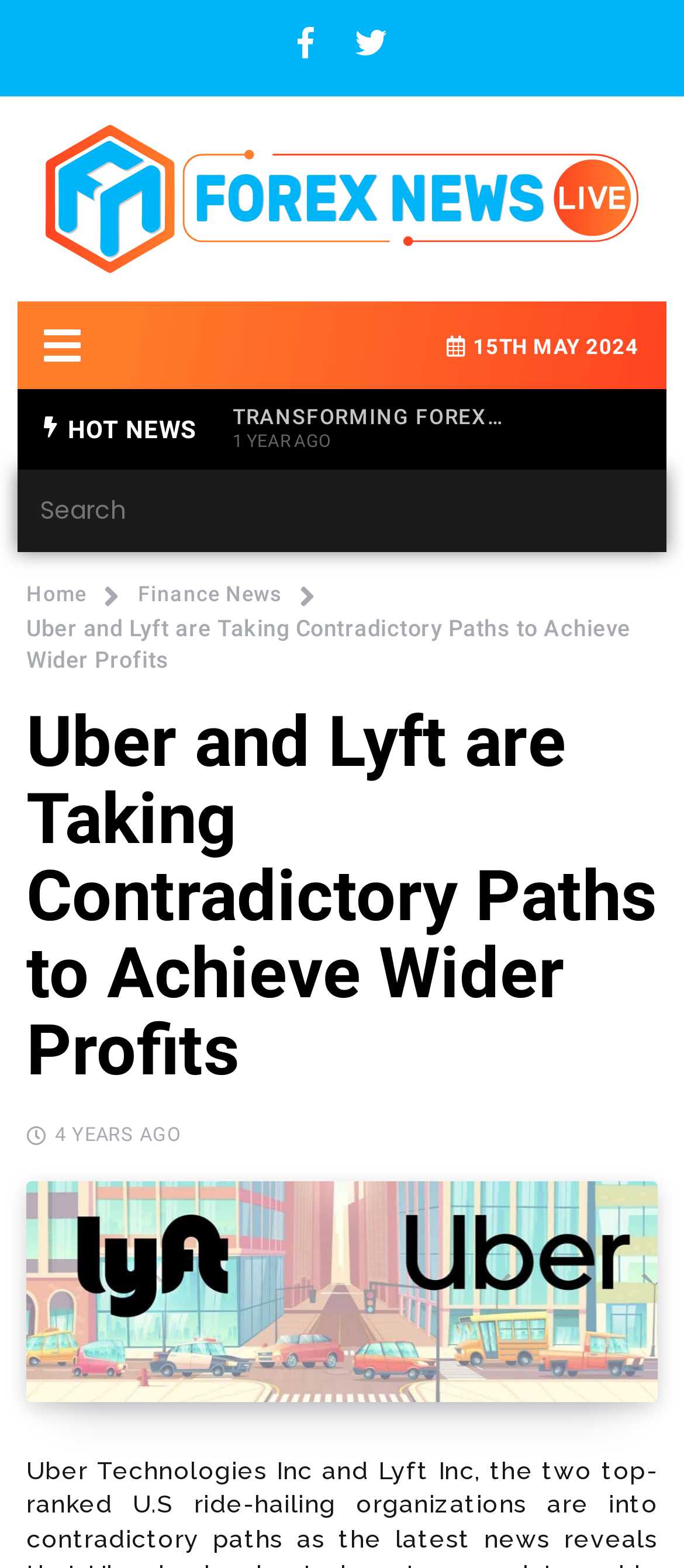From the details in the image, provide a thorough response to the question: What is the topic of the news article?

I found the topic of the news article by looking at the heading element with the content 'Uber and Lyft are Taking Contradictory Paths to Achieve Wider Profits' which is located at the top of the webpage.